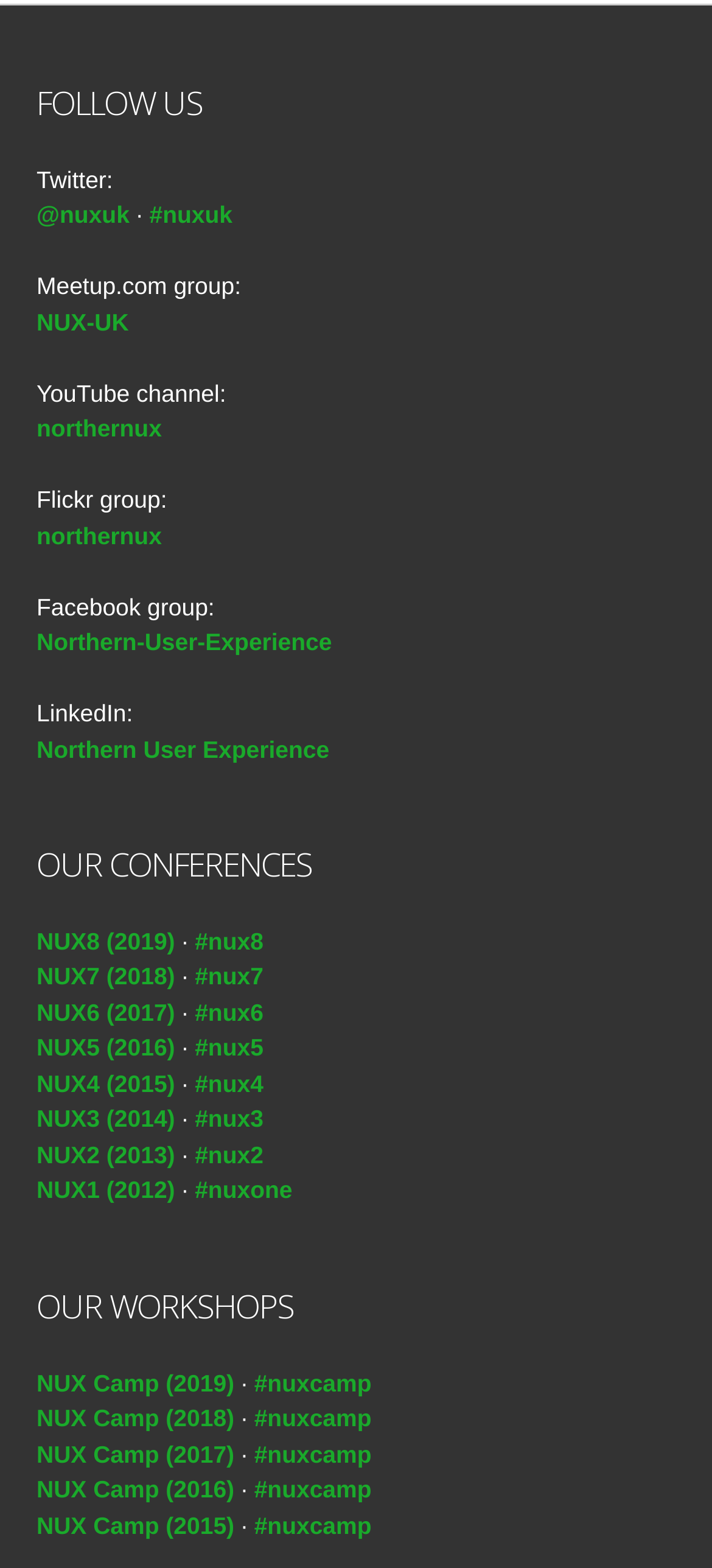What is the name of the first conference?
Look at the image and provide a short answer using one word or a phrase.

NUX1